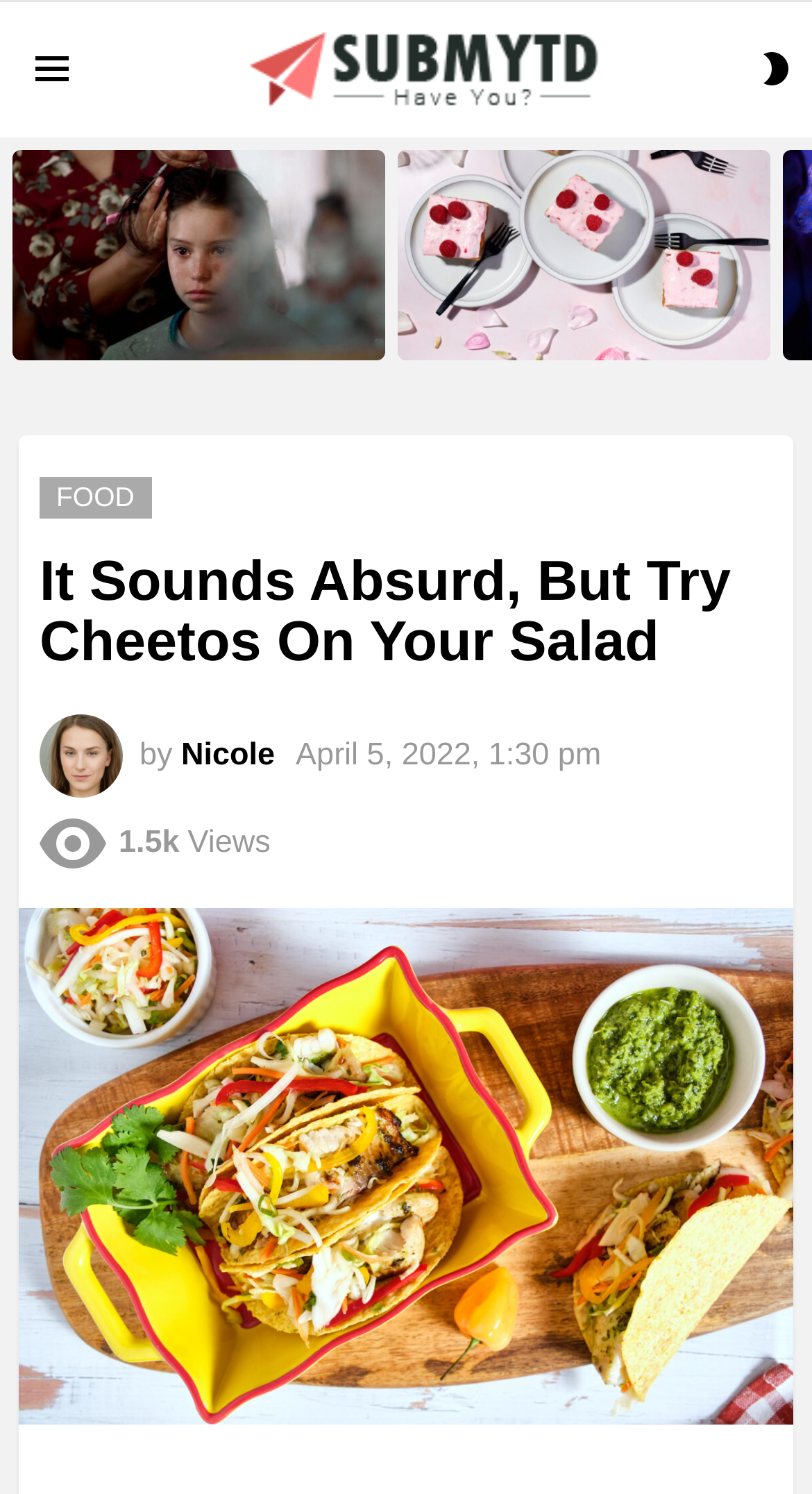Is there an image in the first article?
Using the information presented in the image, please offer a detailed response to the question.

I found an image in the first article by looking at the image element with the description 'it-sounds-absurd,-but-try-cheetos-on-your-salad', which suggests that there is an image associated with the article.